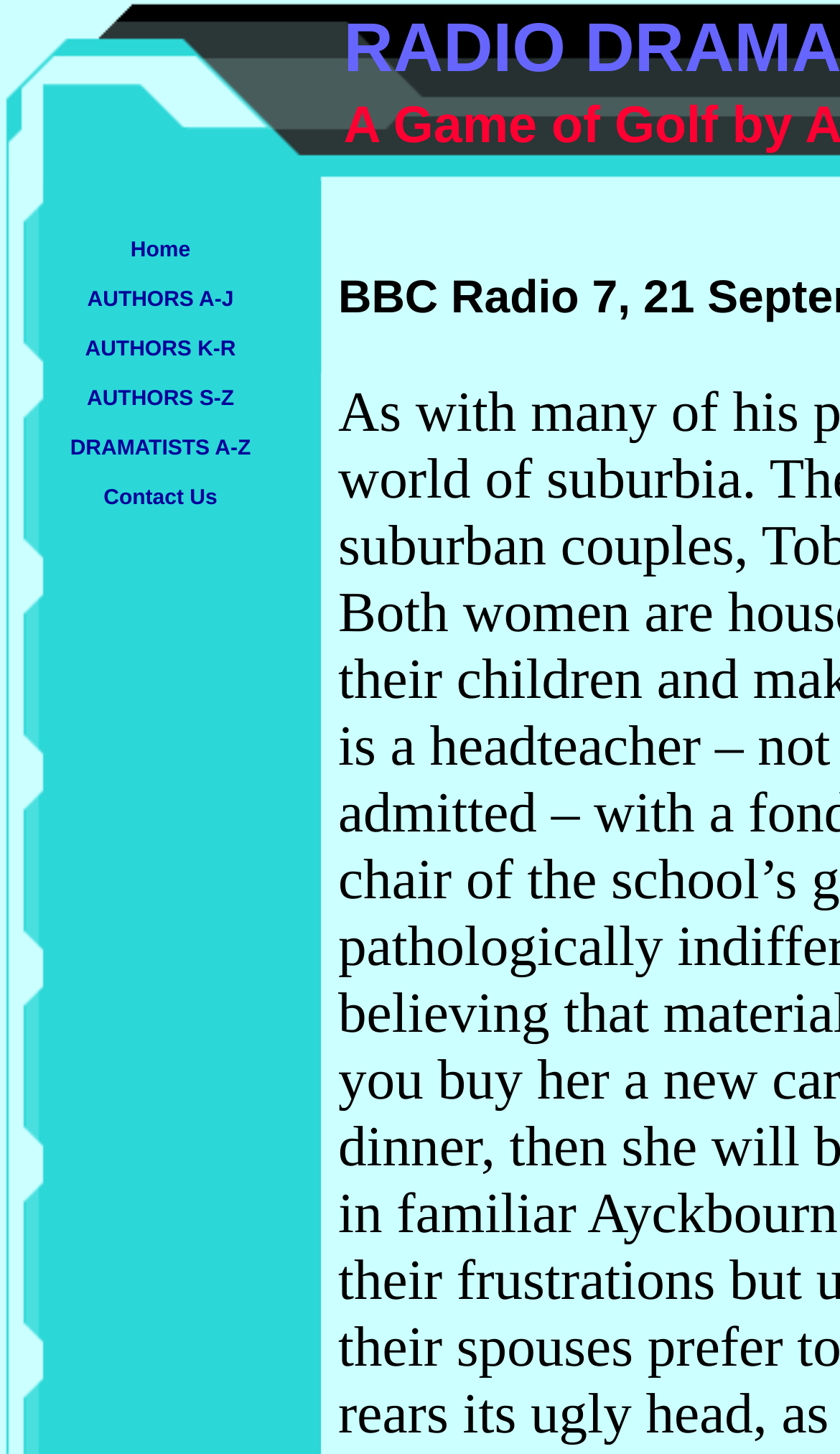What is the last item in the authors list?
Using the picture, provide a one-word or short phrase answer.

Contact Us